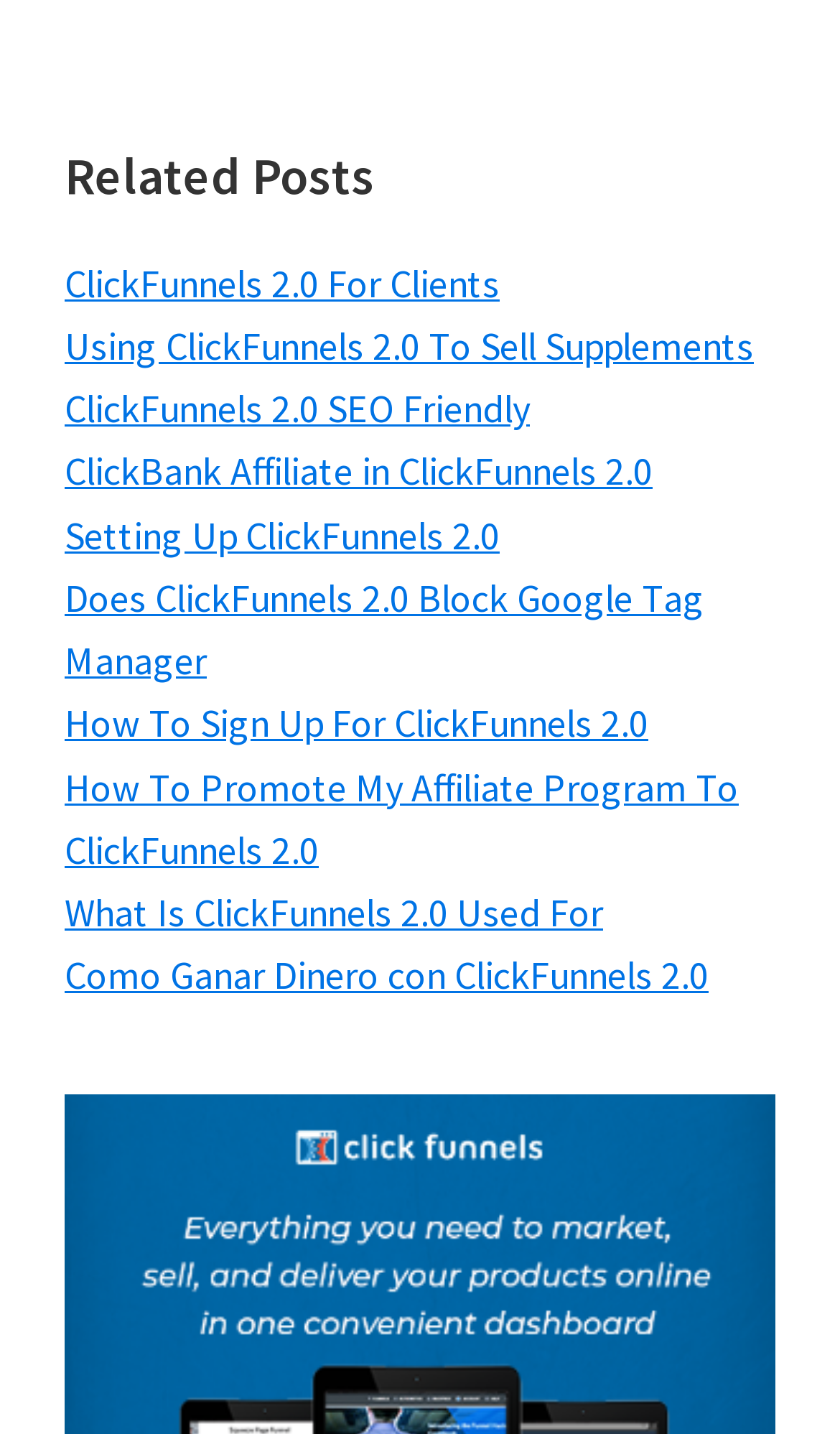Please identify the bounding box coordinates of the element that needs to be clicked to perform the following instruction: "Sign up for ClickFunnels 2.0".

[0.077, 0.487, 0.772, 0.522]